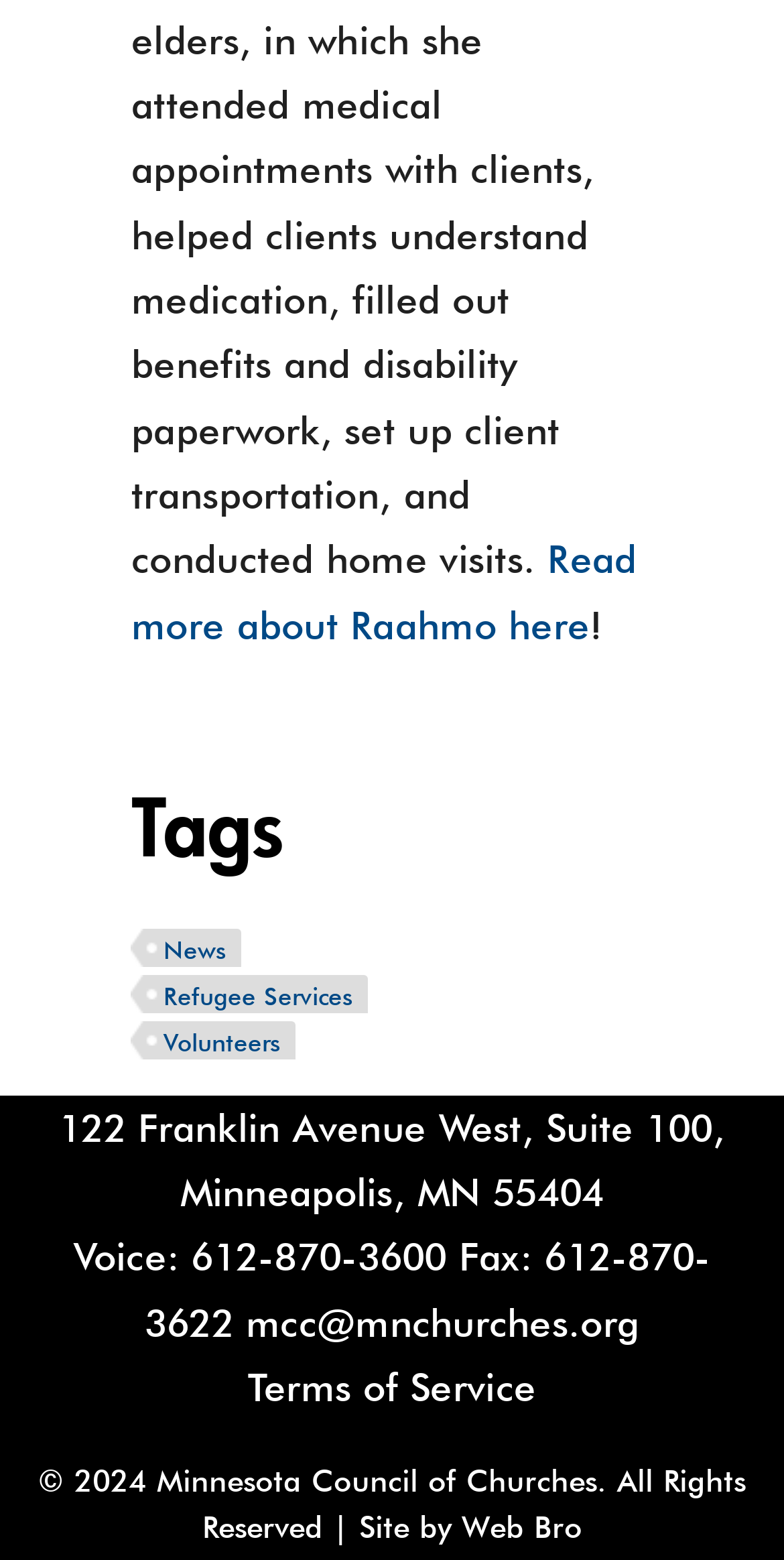Find the bounding box coordinates of the UI element according to this description: "Volunteers".

[0.168, 0.654, 0.378, 0.683]